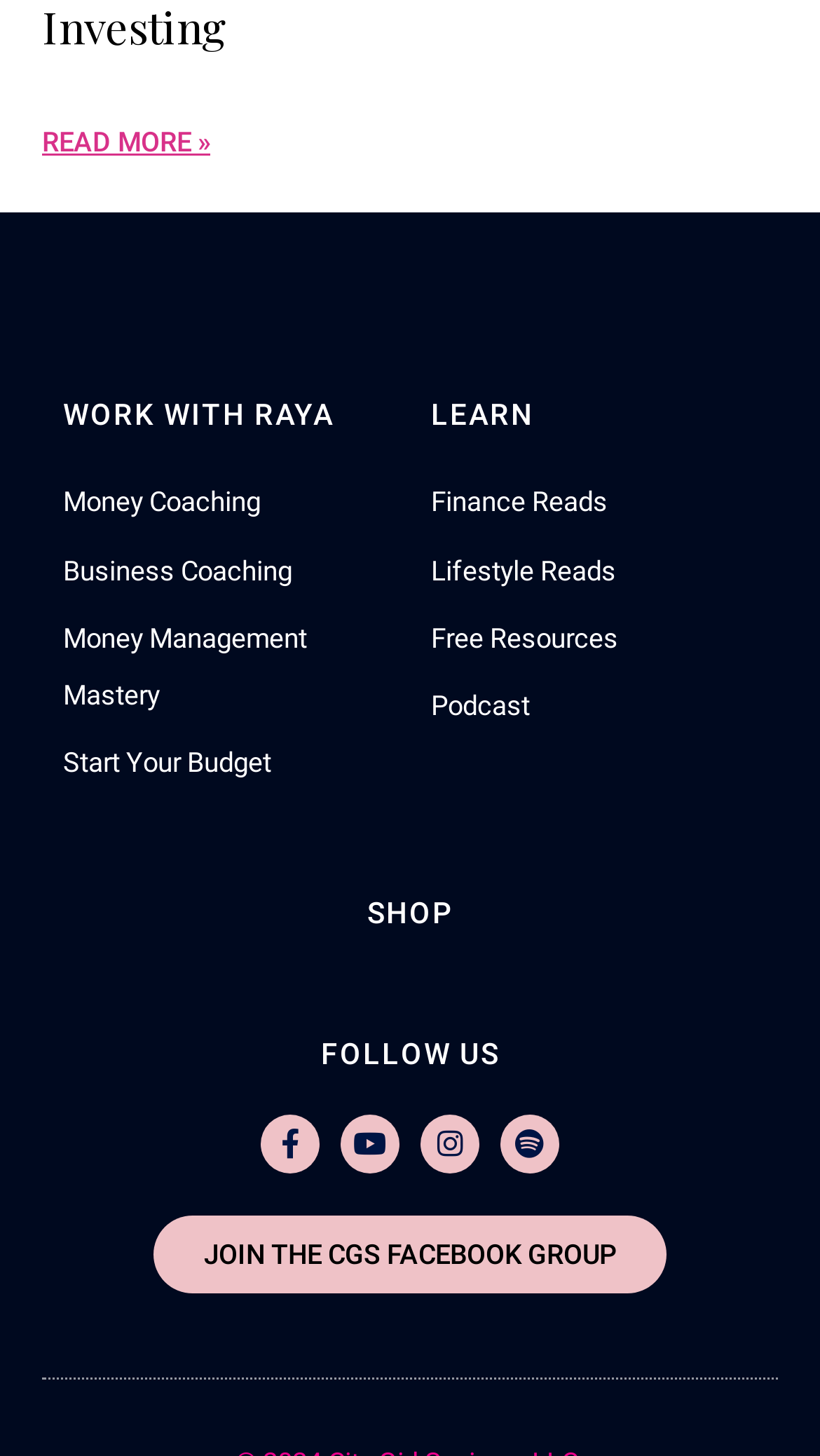Answer the question in one word or a short phrase:
What is the name of the Facebook group mentioned on the webpage?

CGS Facebook Group